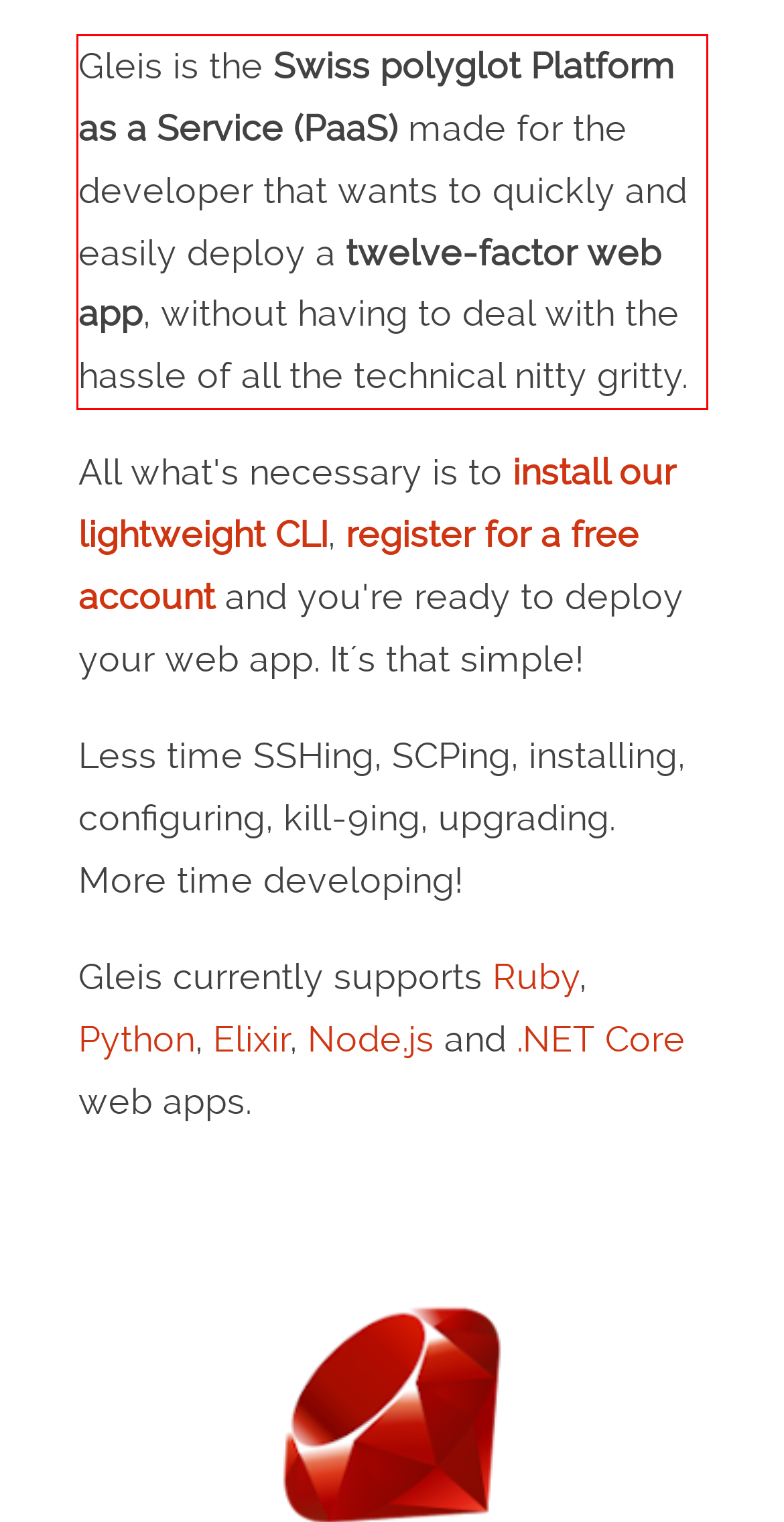Given a screenshot of a webpage, identify the red bounding box and perform OCR to recognize the text within that box.

Gleis is the Swiss polyglot Platform as a Service (PaaS) made for the developer that wants to quickly and easily deploy a twelve-factor web app, without having to deal with the hassle of all the technical nitty gritty.